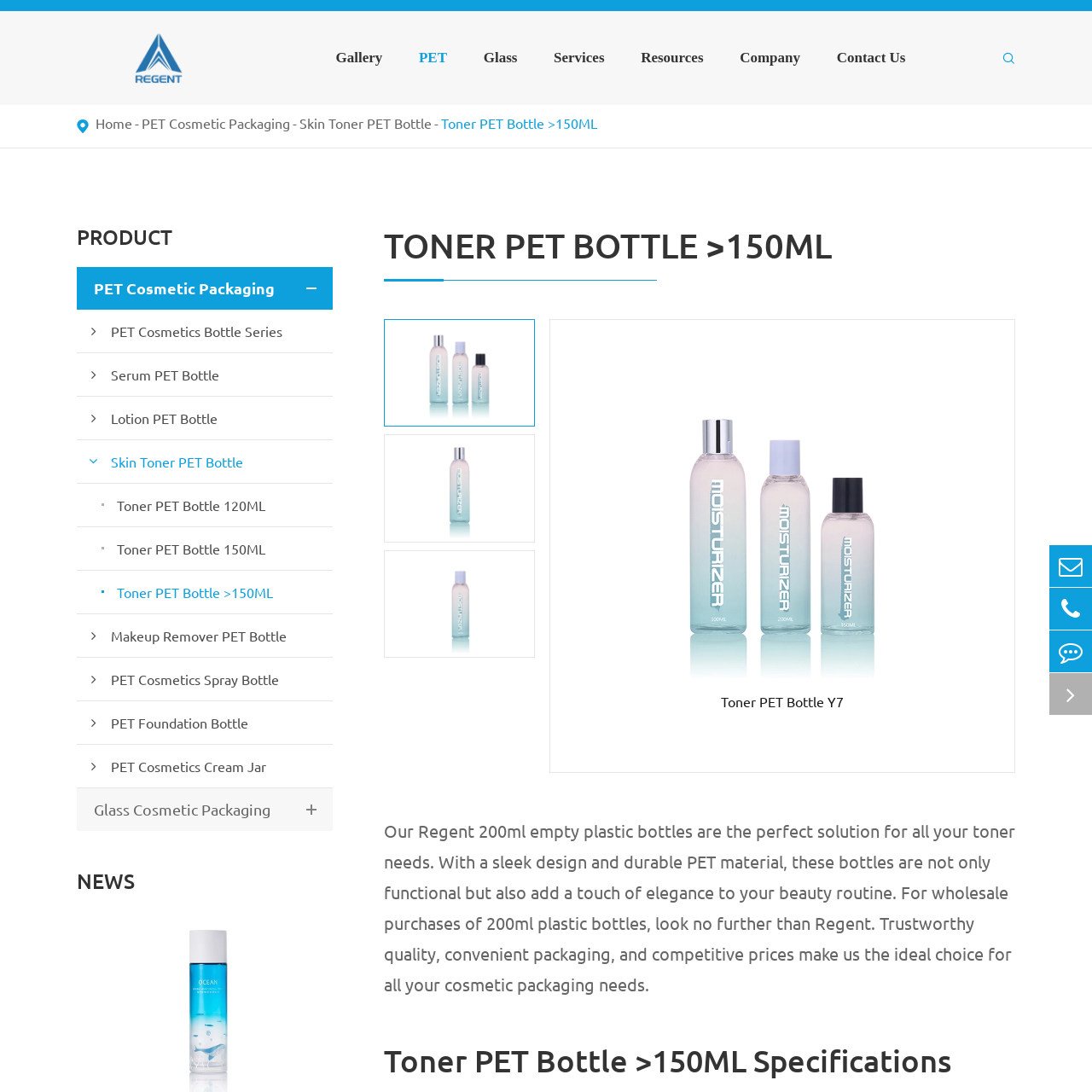Please analyze the elements within the red highlighted area in the image and provide a comprehensive answer to the following question: What is the capacity of the bottle?

The caption describes the bottle as a 'sleek 200ml plastic bottle', which implies that the capacity of the bottle is 200ml.